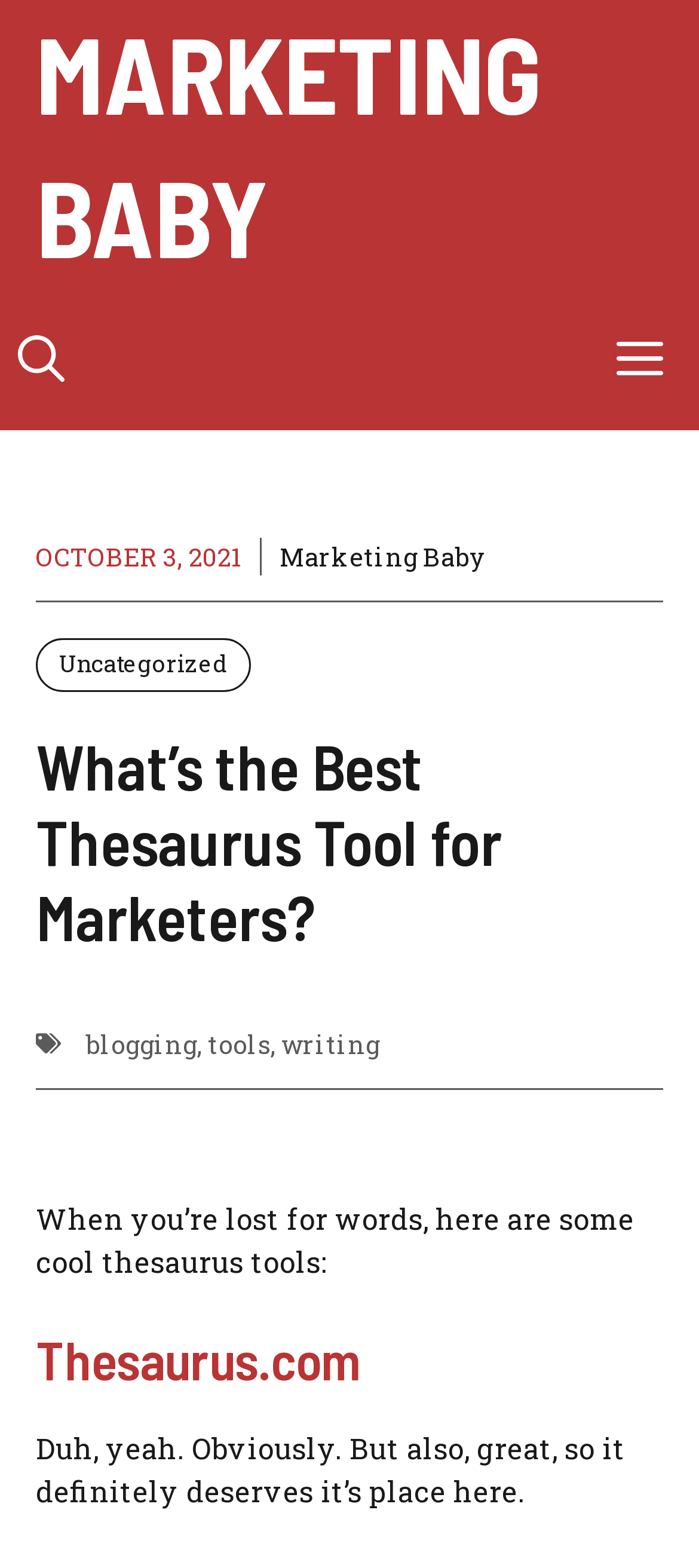Identify the bounding box coordinates for the UI element described as: "Marketing Baby".

[0.051, 0.0, 1.0, 0.183]